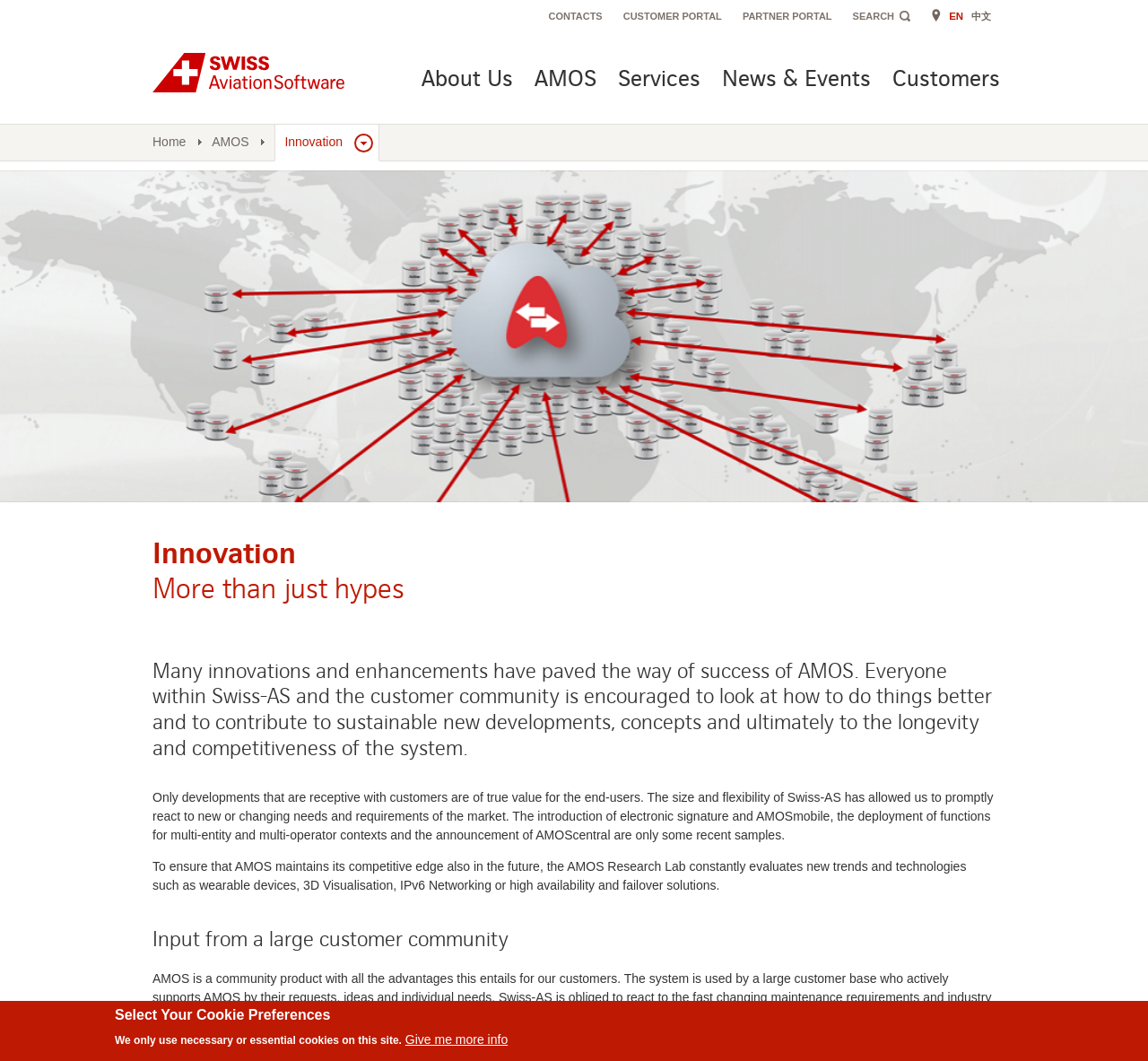Generate a comprehensive caption for the webpage you are viewing.

The webpage is about innovation at Swiss-AS, specifically highlighting the success of AMOS. At the top, there is a banner with a site header, followed by a navigation menu with links to various sections such as Home, About Us, AMOS, Services, News & Events, and Customers. Below the navigation menu, there is a secondary menu with links to CONTACTS, CUSTOMER PORTAL, PARTNER PORTAL, and a search bar.

The main content of the page is divided into sections. The first section has a heading "Innovation" and a subheading "More than just hypes". Below this, there is a paragraph of text describing how innovations and enhancements have contributed to the success of AMOS, and how the company encourages its community to look for ways to improve and contribute to sustainable developments.

The next section has a paragraph of text discussing how developments that are receptive to customer needs are of true value, and how Swiss-AS has been able to react promptly to changing market needs. This is followed by another section highlighting the introduction of new features and technologies, such as electronic signature and AMOSmobile.

Further down, there is a section with a heading "Input from a large customer community", which describes how AMOS is a community product that benefits from the input and support of its large customer base. The final section is a call to action, with a heading "Select Your Cookie Preferences" and a button to "Give me more info".

Throughout the page, there are no images, but there are several links and buttons that allow users to navigate and interact with the content.